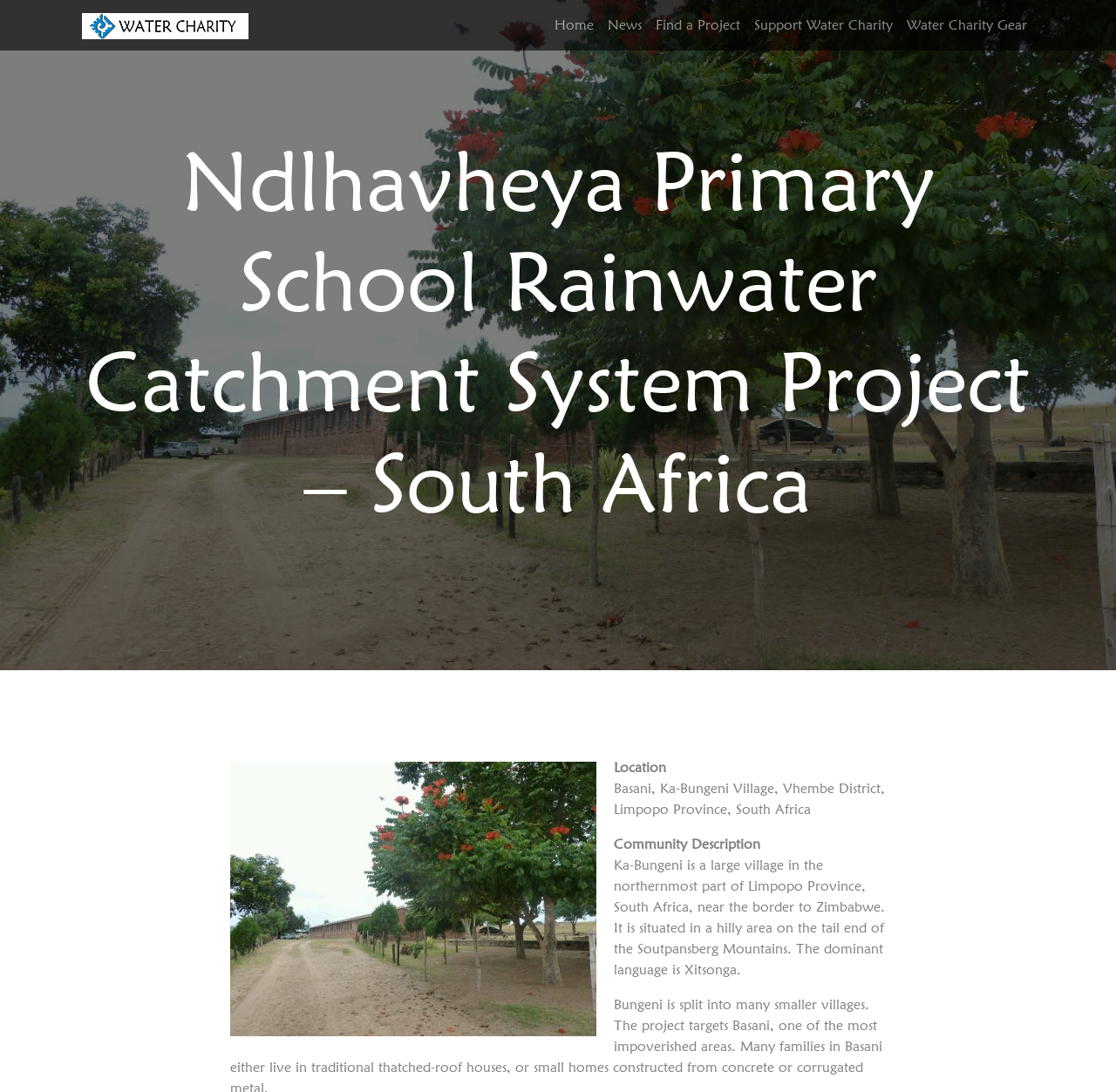What is the name of the village where the project is located?
Based on the screenshot, provide a one-word or short-phrase response.

Ka-Bungeni